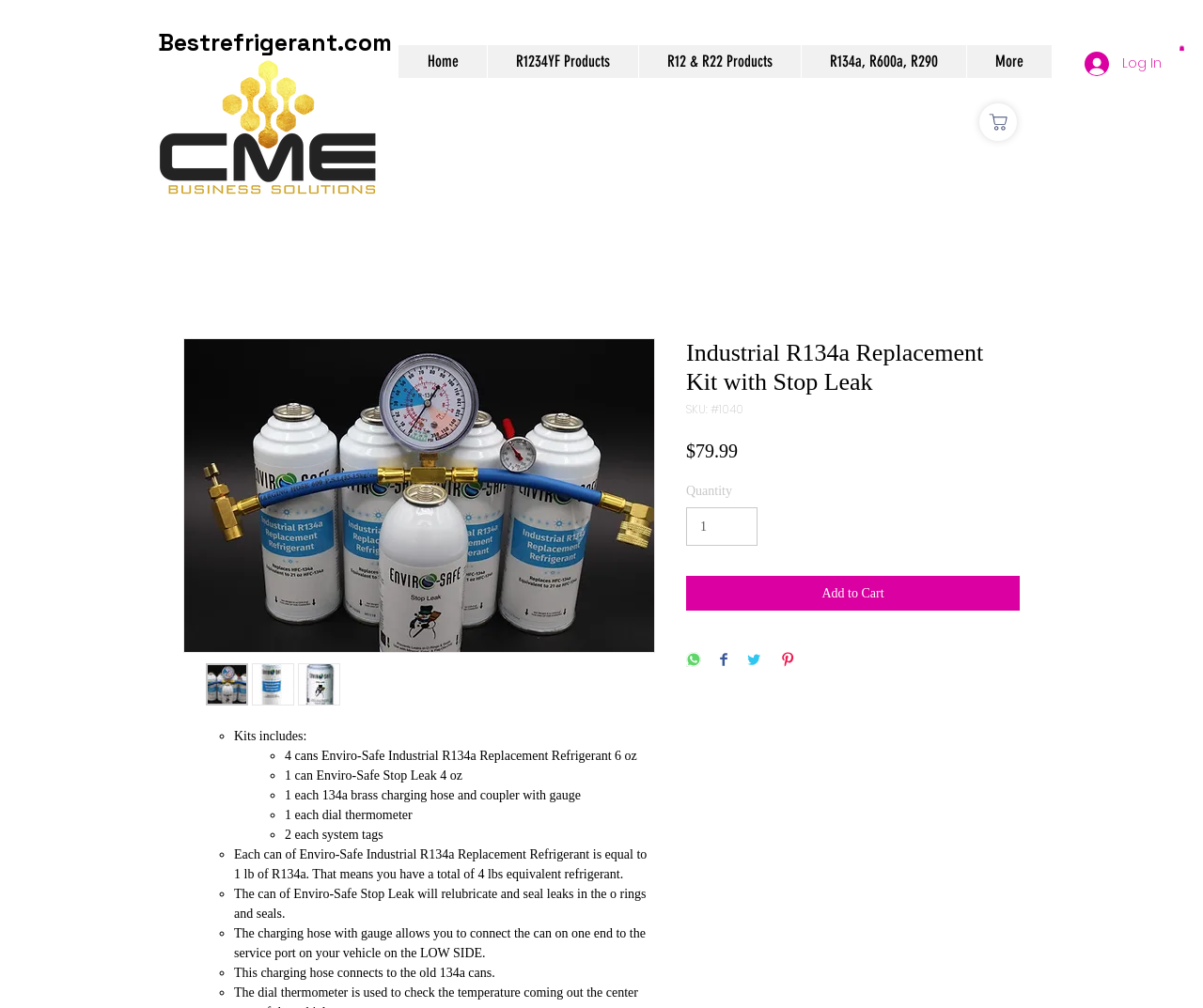Answer the following query with a single word or phrase:
What is the name of the website?

Bestrefrigerant.com